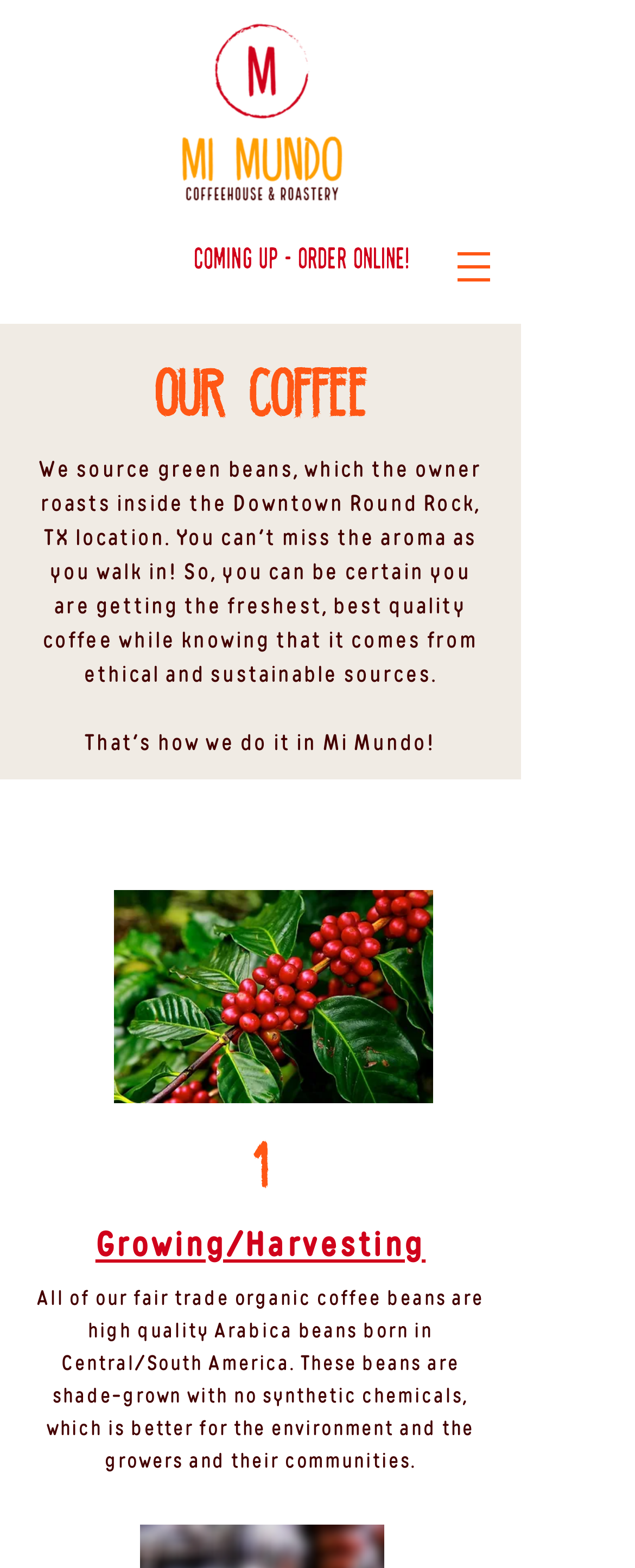What is the logo of Mi Mundo Coffeehouse?
Relying on the image, give a concise answer in one word or a brief phrase.

Transparent background logo